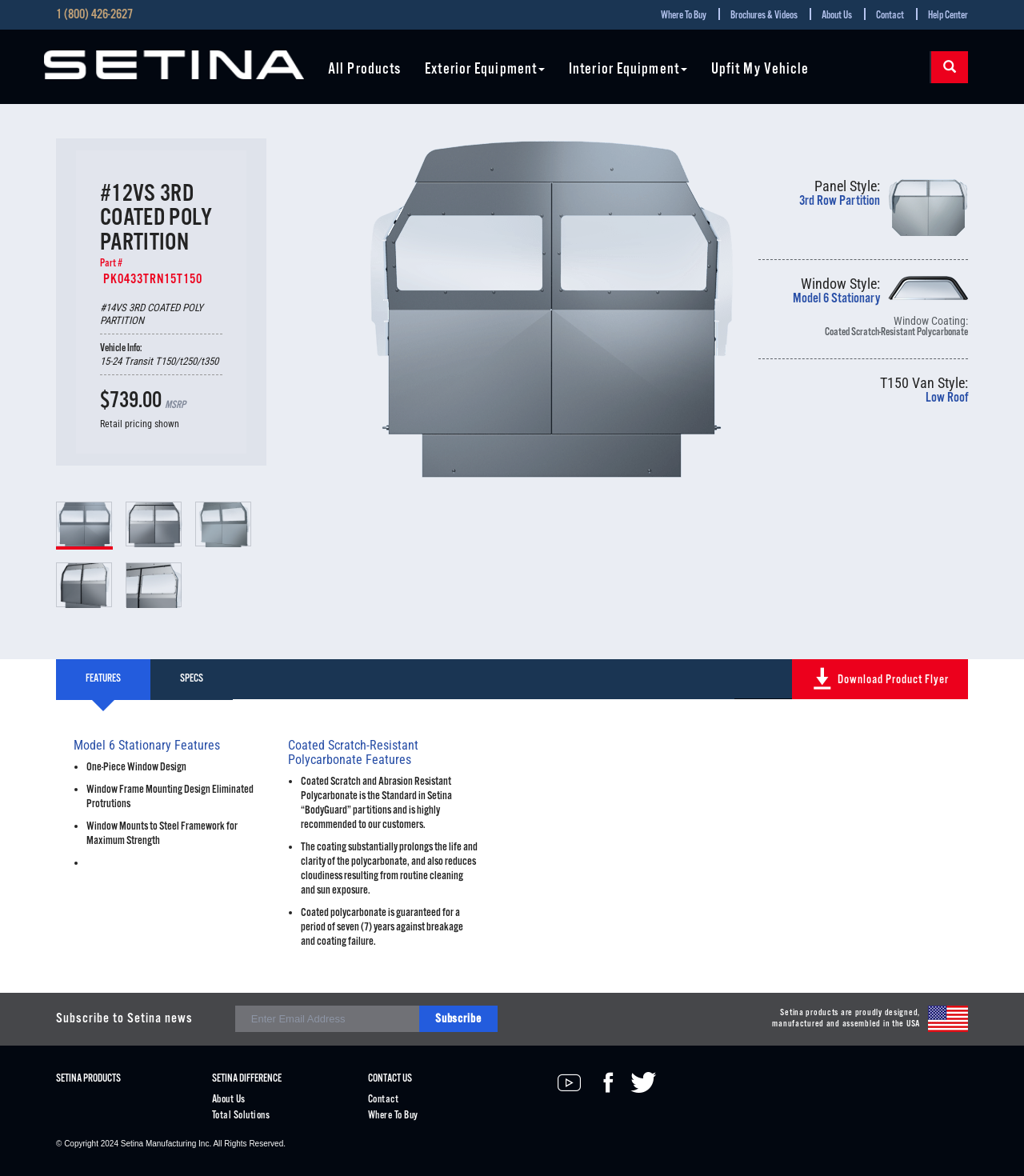Locate the bounding box coordinates of the segment that needs to be clicked to meet this instruction: "Subscribe to Setina news".

[0.23, 0.855, 0.409, 0.877]